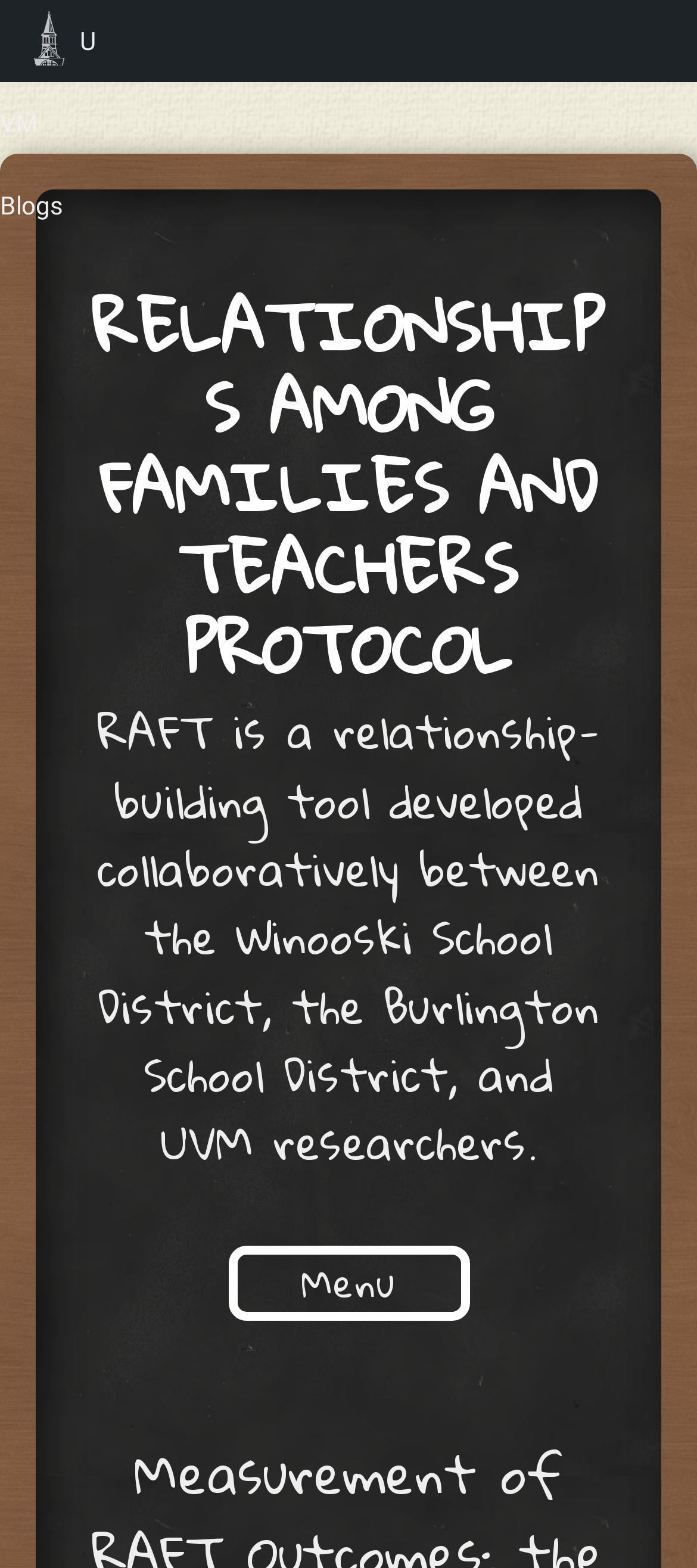Determine the main headline from the webpage and extract its text.

RELATIONSHIPS AMONG FAMILIES AND TEACHERS PROTOCOL